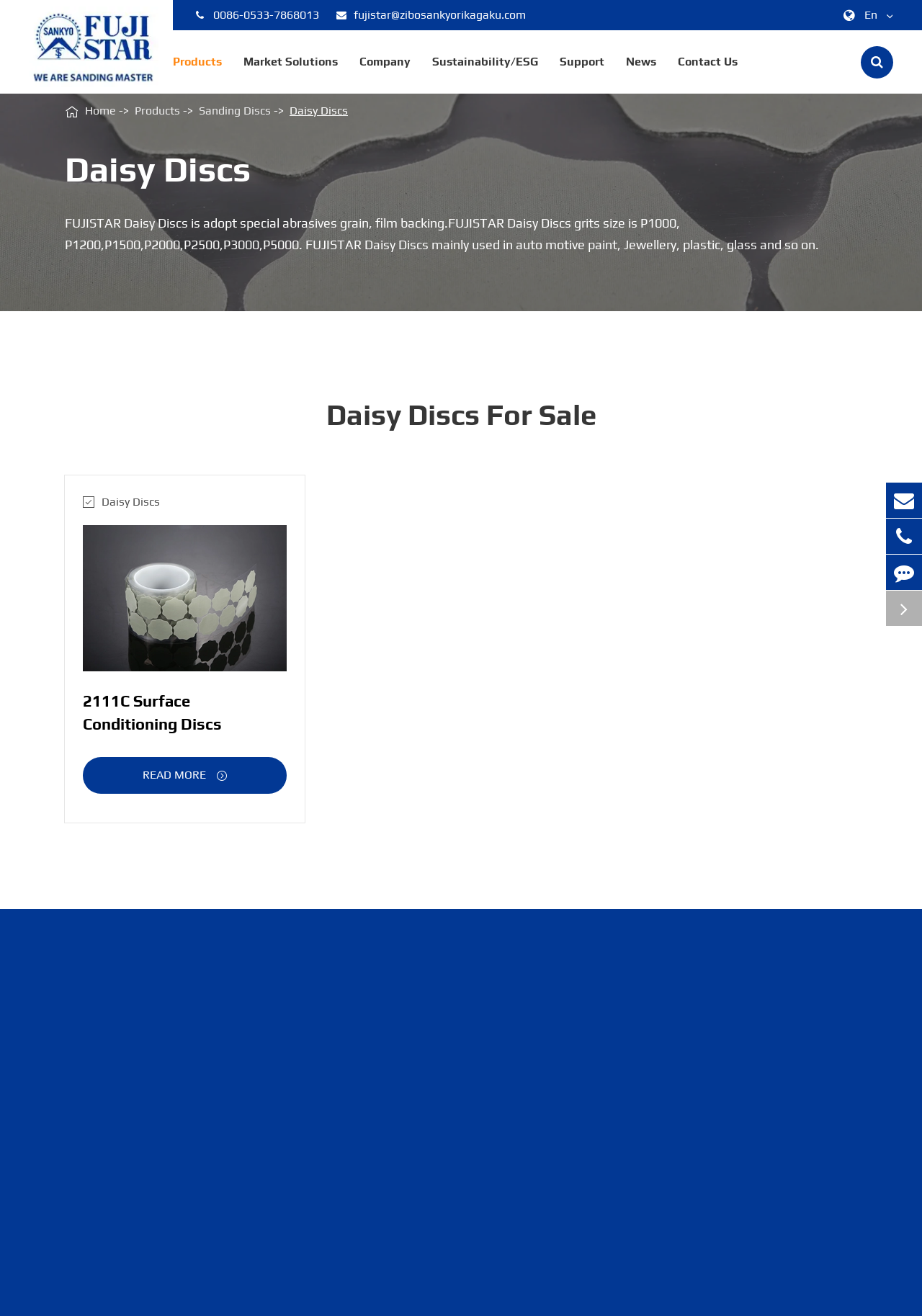Respond with a single word or phrase to the following question: What is the grit size range of FUJISTAR Daisy Discs?

P1000 to P5000